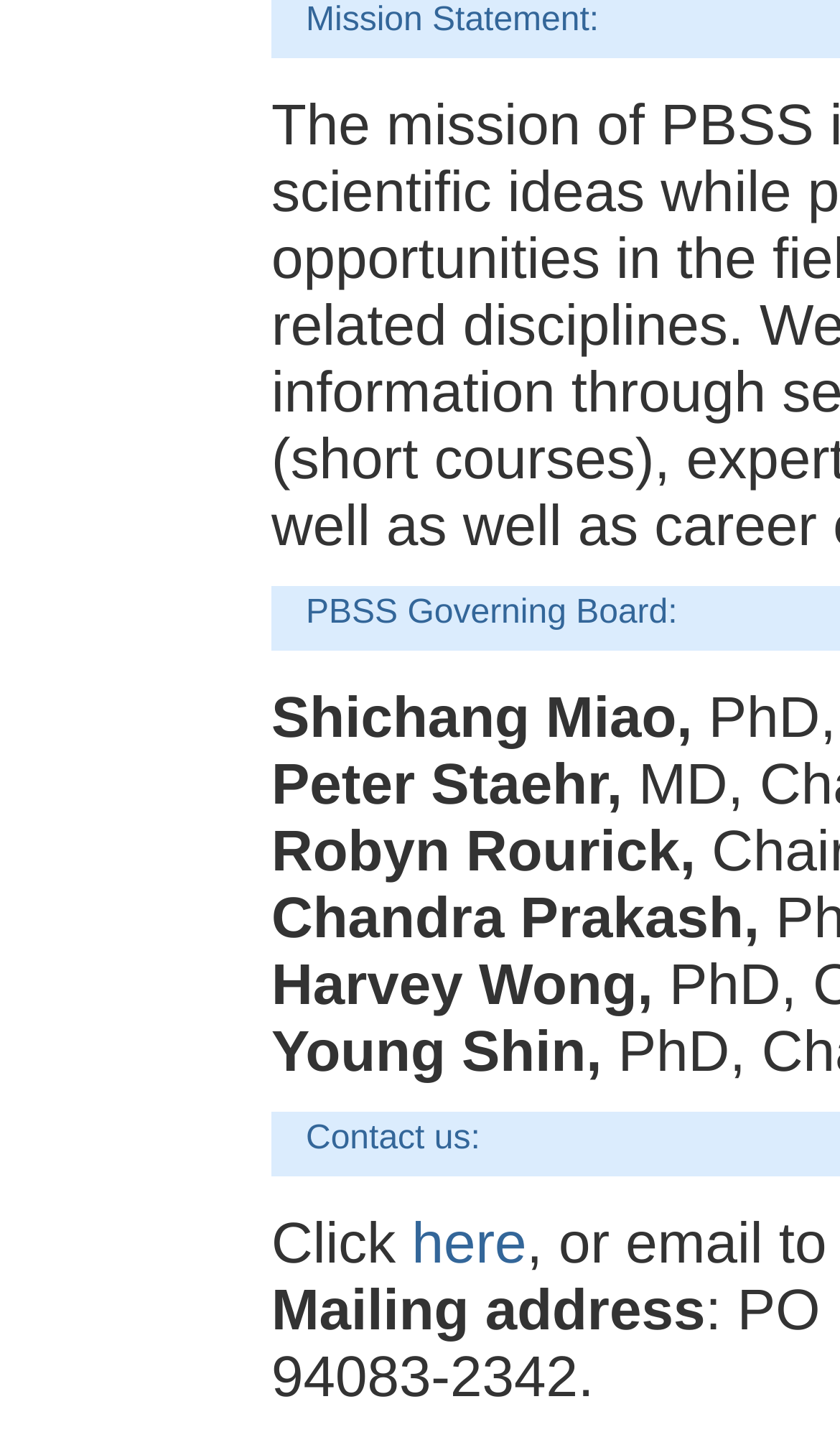Who are the members of the PBSS Governing Board?
Analyze the image and provide a thorough answer to the question.

The webpage lists six members of the PBSS Governing Board: Shichang Miao, Peter Staehr, Robyn Rourick, Chandra Prakash, Harvey Wong, and Young Shin.